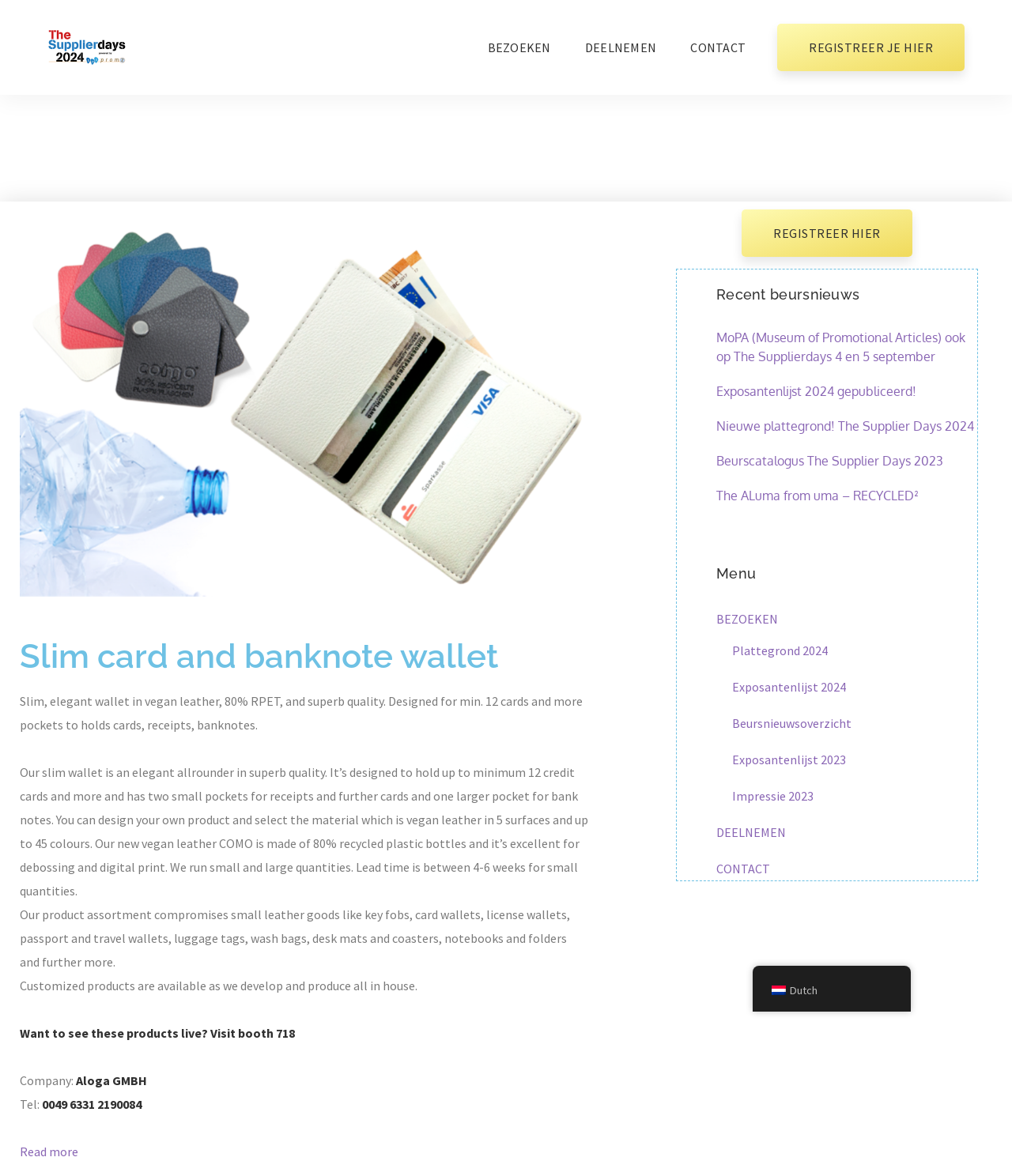Identify the bounding box for the element characterized by the following description: "CONTACT".

[0.682, 0.01, 0.737, 0.071]